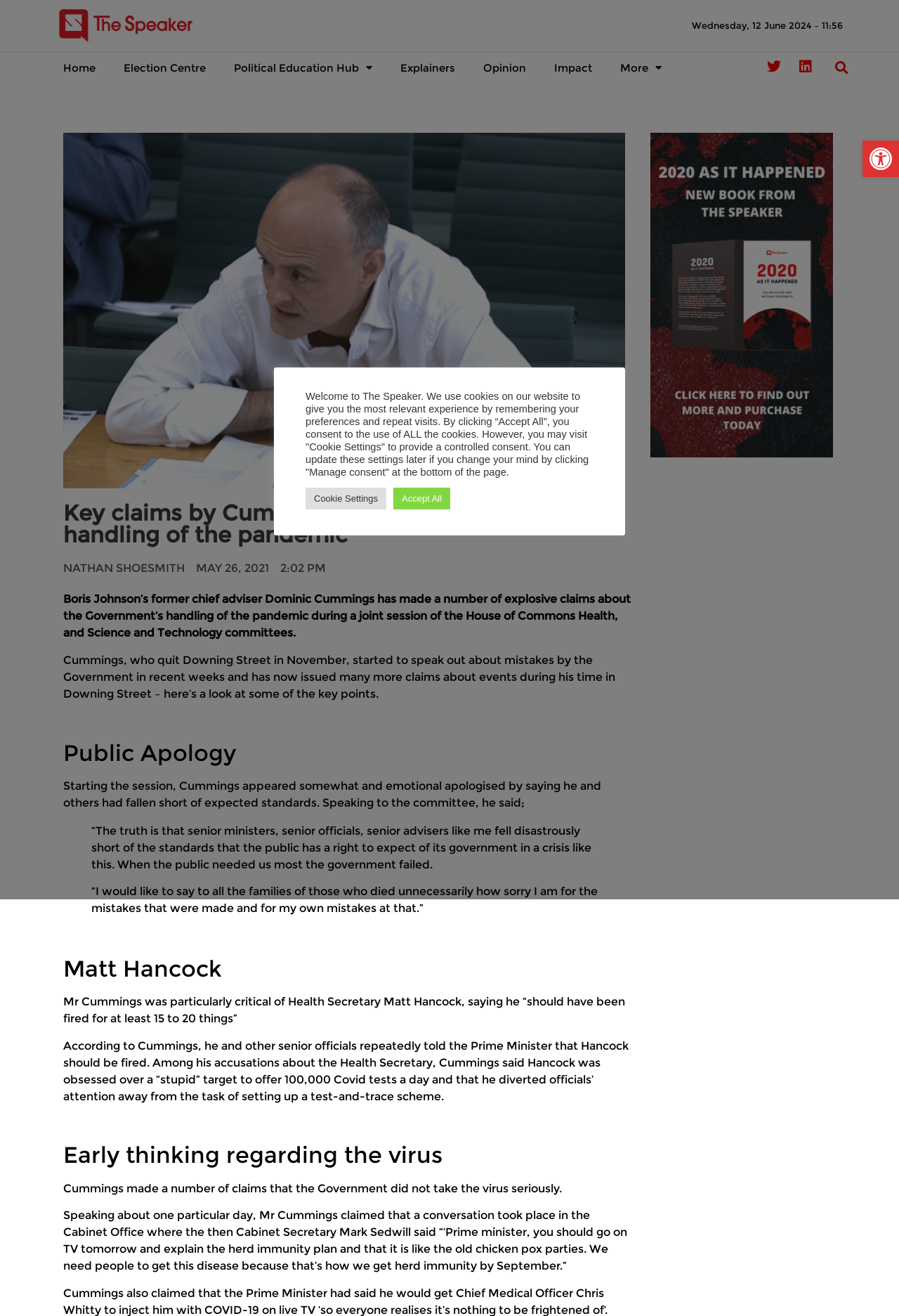Summarize the webpage in an elaborate manner.

This webpage appears to be a news article discussing Dominic Cummings' claims about the UK Government's handling of the pandemic. At the top of the page, there is a toolbar with an accessibility tools link and an image. Below this, there is a header section with links to various sections of the website, including "Home", "Election Centre", and "Opinion". There are also social media links to Twitter and LinkedIn.

The main content of the page is divided into sections, each with a heading. The first section has a figure, likely an image, and a heading that reads "Key claims by Cummings about the Government's handling of the pandemic". Below this, there is a paragraph of text summarizing Cummings' claims, followed by a link to the author's name and a timestamp.

The next section has a heading "Public Apology" and discusses Cummings' apology for the Government's mistakes during the pandemic. This section includes a blockquote with a quote from Cummings. 

The following sections have headings "Matt Hancock" and "Early thinking regarding the virus", and discuss Cummings' criticisms of Health Secretary Matt Hancock and the Government's early response to the virus.

At the bottom of the page, there is a cookie consent notice with links to "Cookie Settings" and "Accept All".